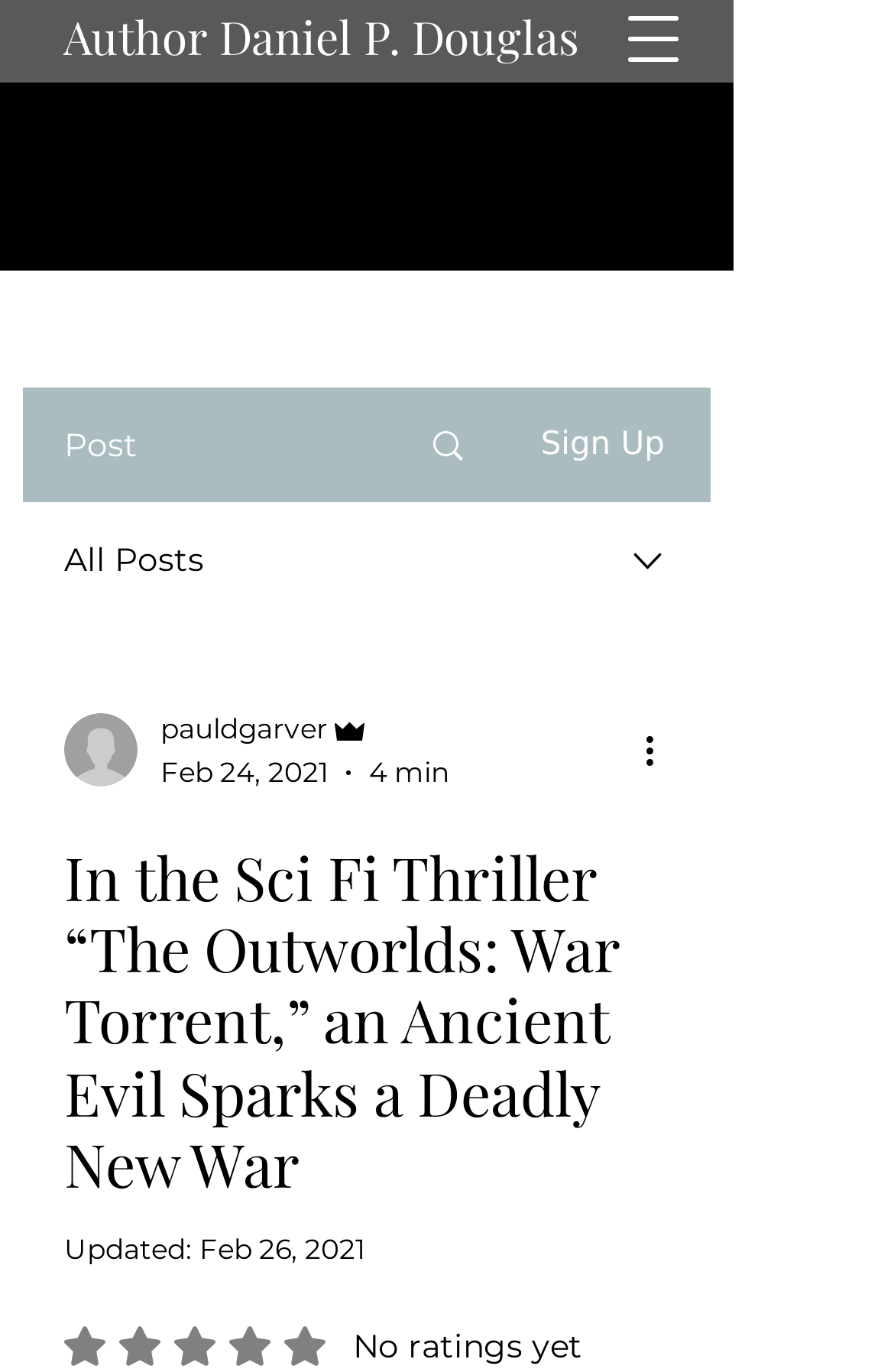Given the content of the image, can you provide a detailed answer to the question?
What is the category of the article?

The heading of the article mentions 'Sci Fi Thriller', which suggests that the article belongs to this category.